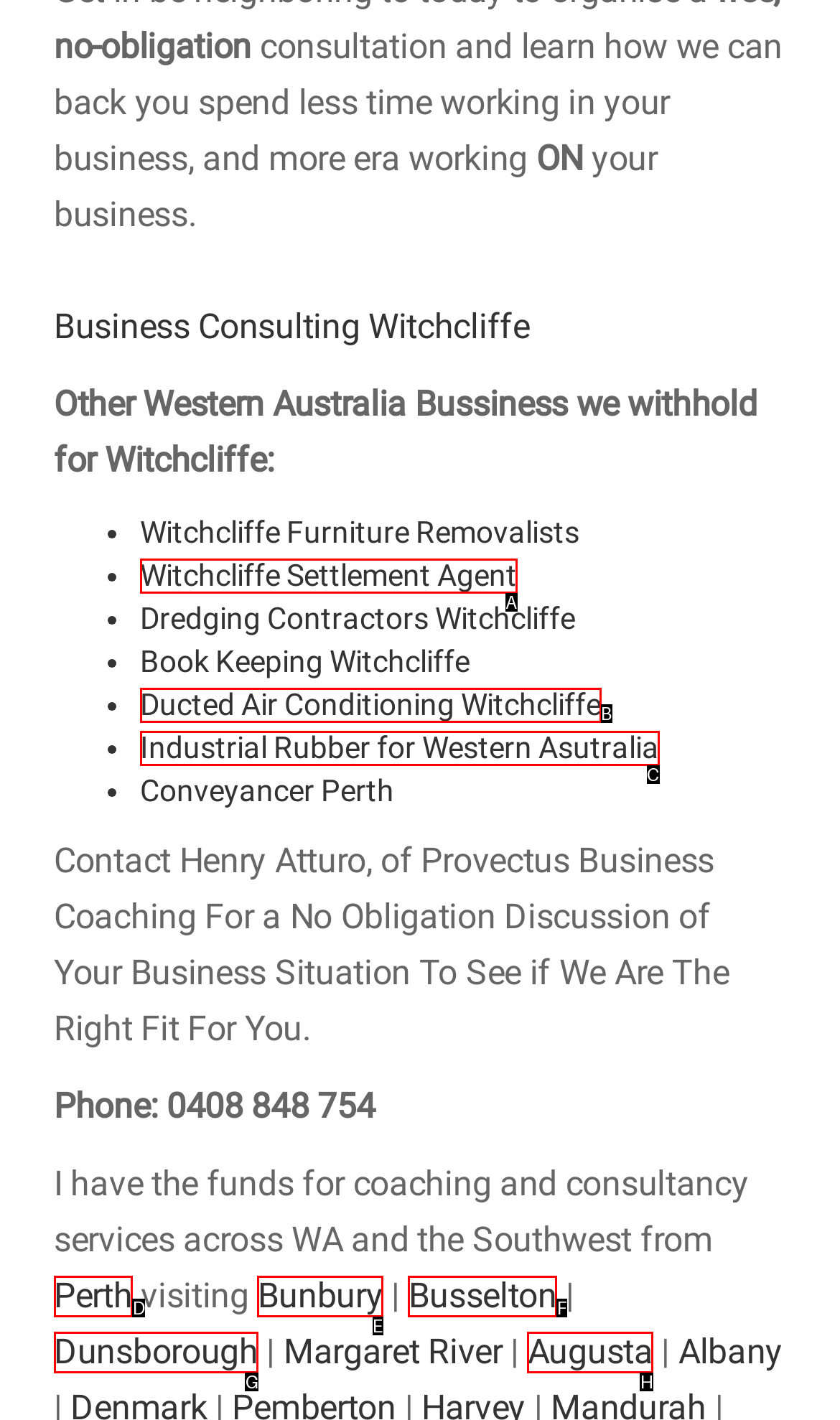Find the HTML element that matches the description: Industrial Rubber for Western Asutralia. Answer using the letter of the best match from the available choices.

C